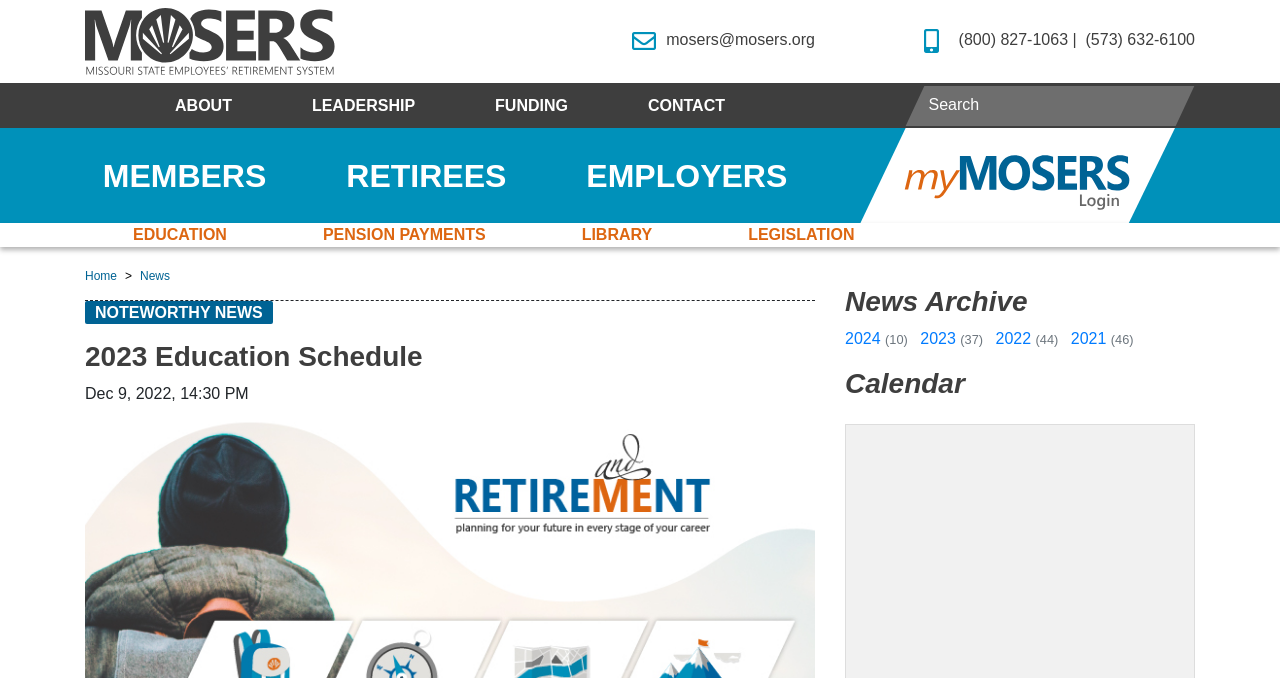Please answer the following question using a single word or phrase: 
How many news articles are there in the 2023 archive?

37